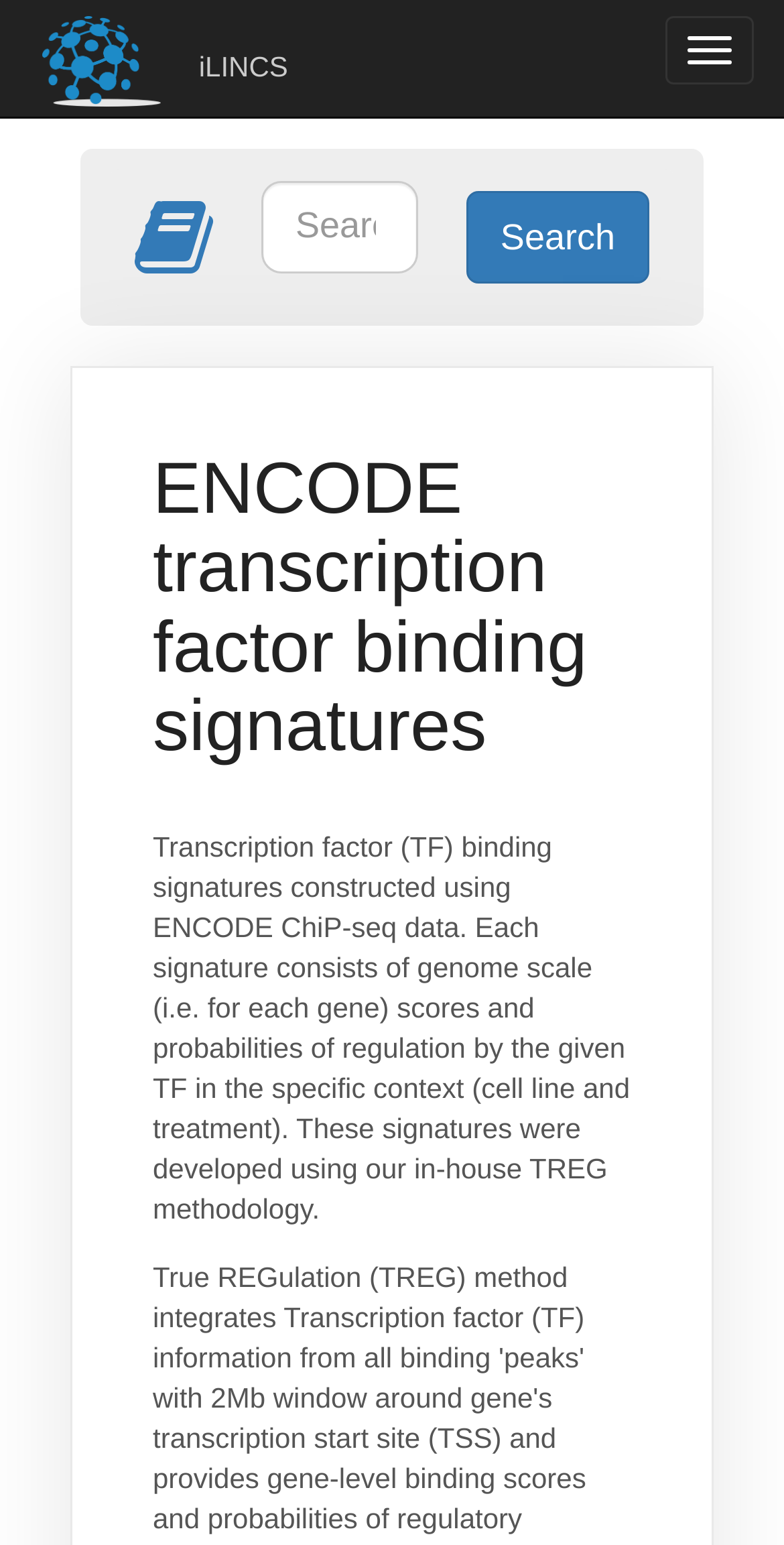What is the purpose of the searchbox?
Based on the screenshot, respond with a single word or phrase.

Search iLINCS Knowledge Base